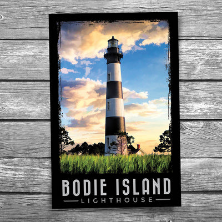Using the image as a reference, answer the following question in as much detail as possible:
What is the condition of the clouds in the sky?

The caption describes the sky as being adorned with wispy clouds, which suggests that the clouds are thin and feathery, rather than thick and dense.